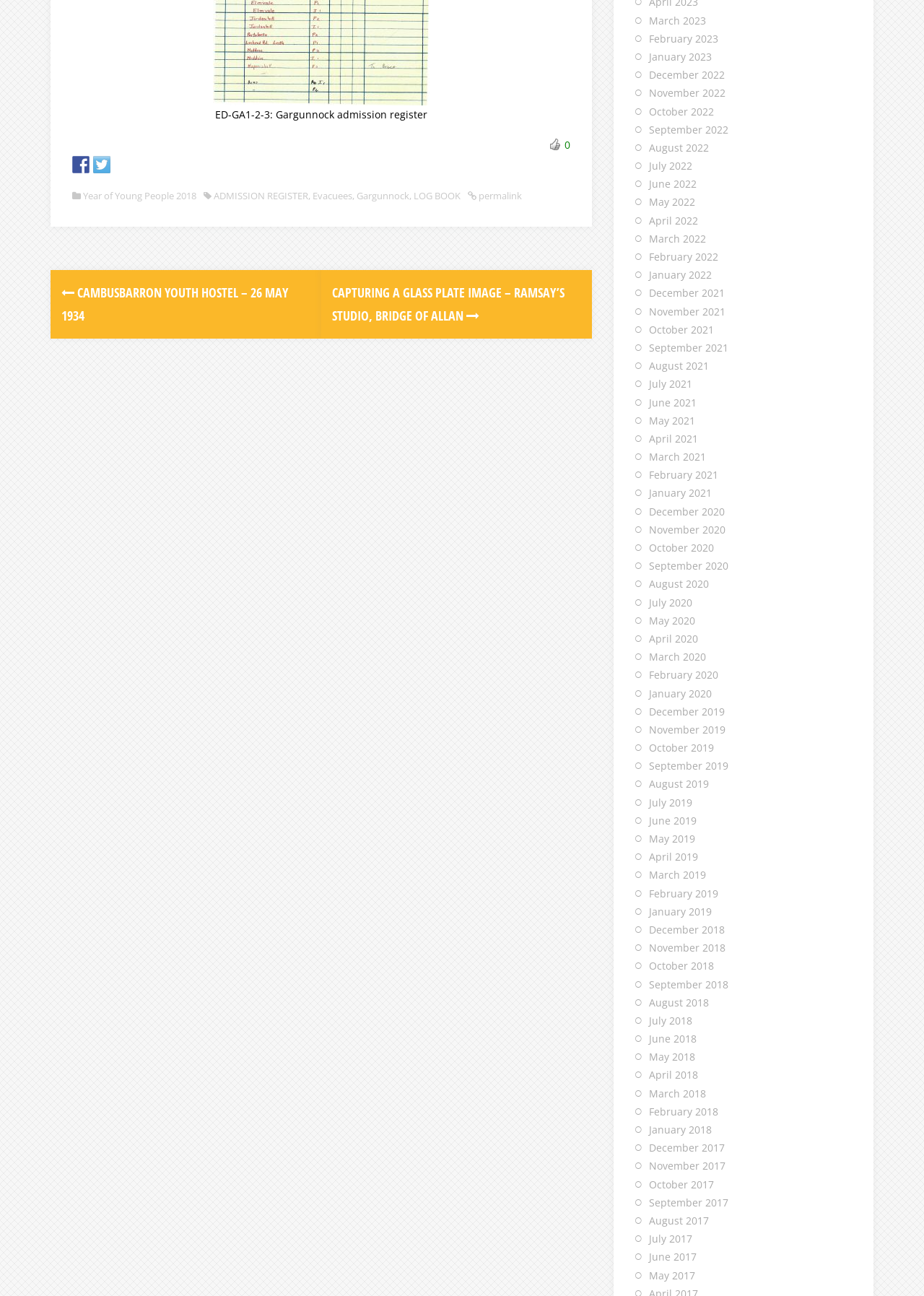Please give a concise answer to this question using a single word or phrase: 
What is the type of image described in the figcaption?

Gargunnock admission register